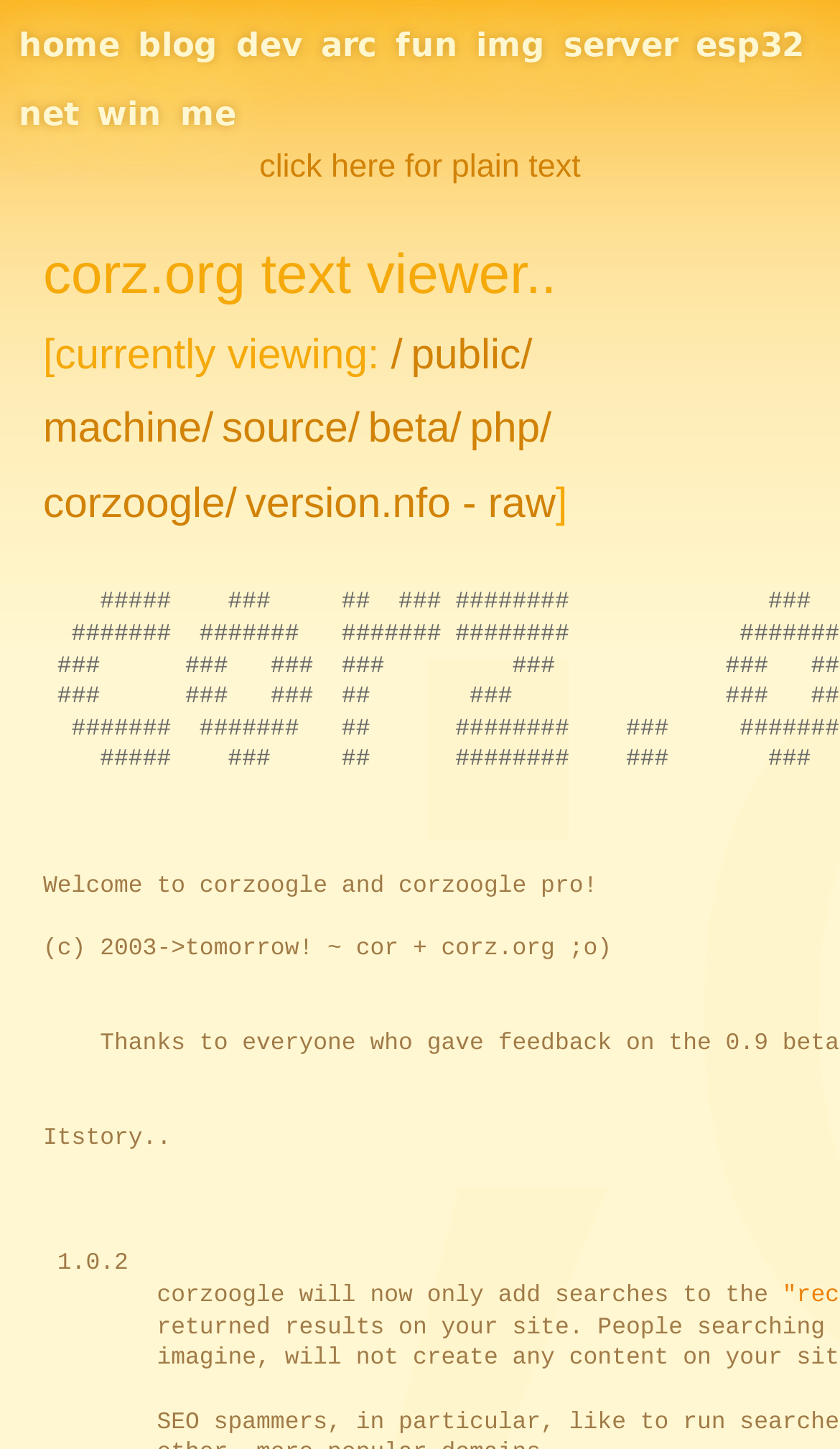Please locate the bounding box coordinates of the element that needs to be clicked to achieve the following instruction: "check version.nfo - raw". The coordinates should be four float numbers between 0 and 1, i.e., [left, top, right, bottom].

[0.292, 0.331, 0.662, 0.364]